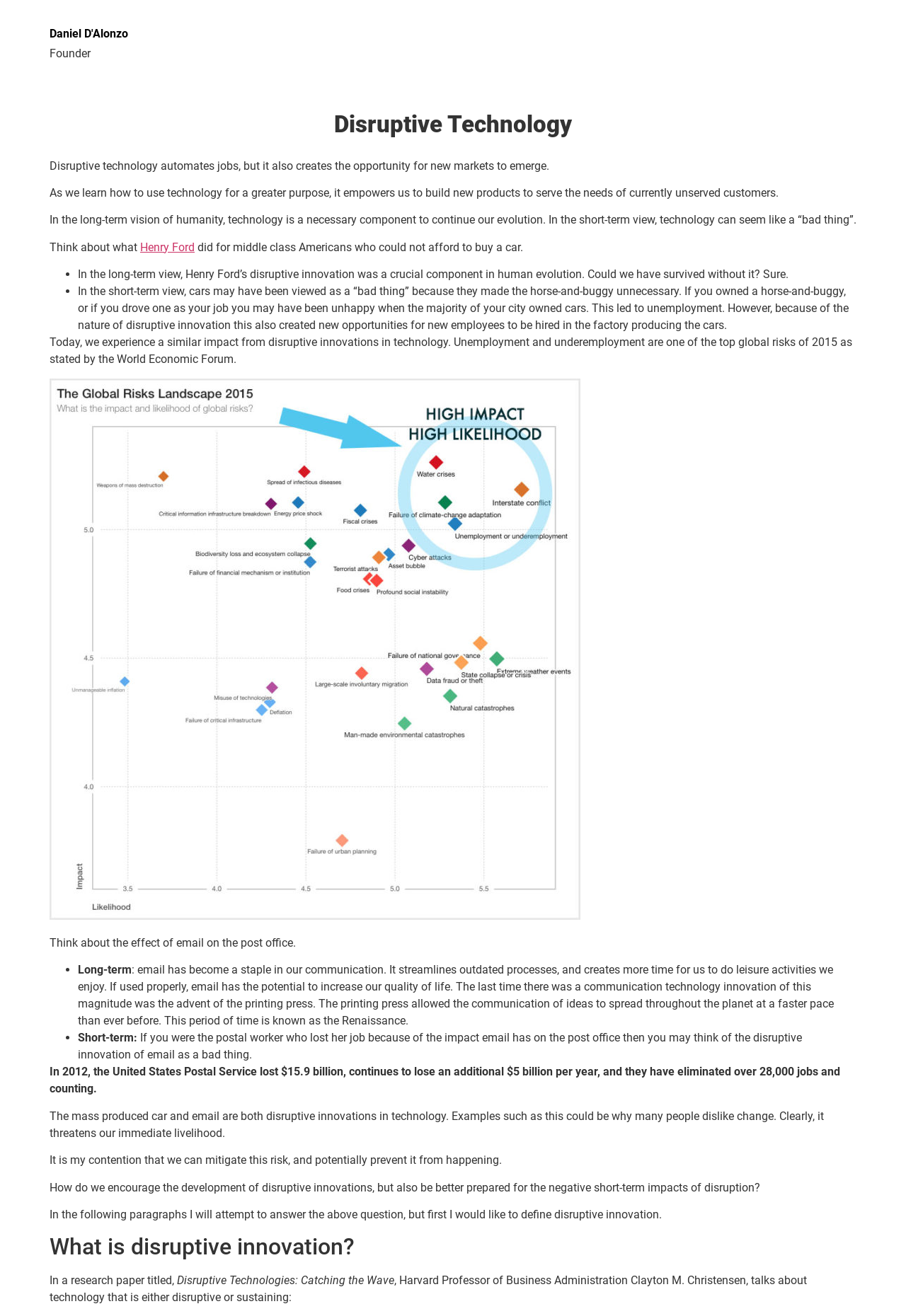Based on the description "Daniel D'Alonzo", find the bounding box of the specified UI element.

[0.055, 0.02, 0.141, 0.031]